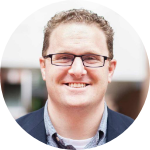Convey a rich and detailed description of the image.

This image features a professional headshot of Denny Burk, a professor of Biblical Studies and the director of the Center for Gospel and Culture. He appears smiling, wearing glasses, a collared shirt under a blazer, and has a friendly demeanor. The circular frame of the image highlights Burk's approachable personality, which aligns with his role in engaging with complex topics related to gender, sexuality, and biblical teachings. His contributions include writing frequently on these subjects, as well as authoring books on sexual ethics and Greek grammar. The image encapsulates his role as an educator and thought leader in contemporary Christian discourse.